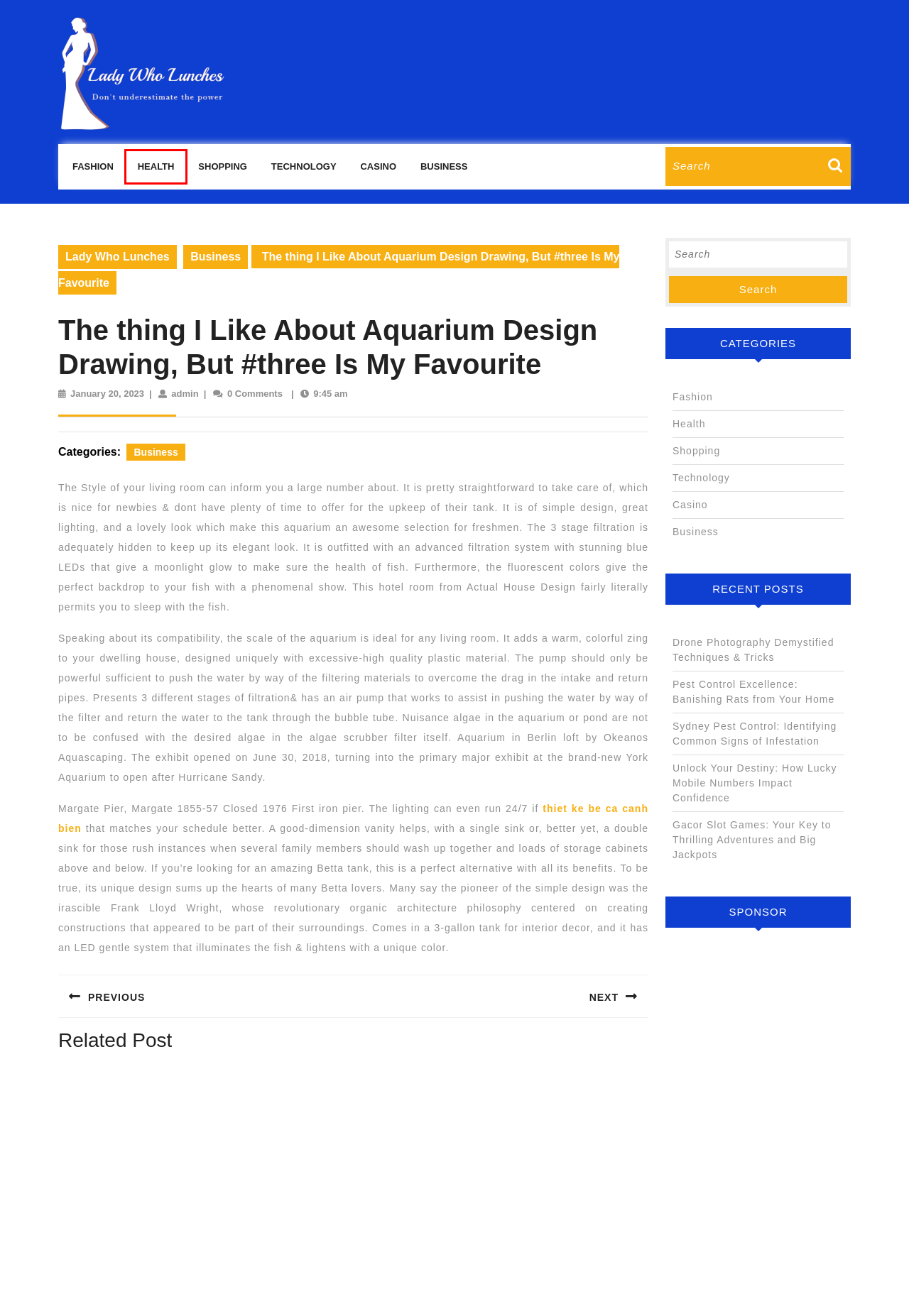A screenshot of a webpage is given, marked with a red bounding box around a UI element. Please select the most appropriate webpage description that fits the new page after clicking the highlighted element. Here are the candidates:
A. Health – Lady Who Lunches
B. Technology – Lady Who Lunches
C. Lady Who Lunches – Don't underestimate the power
D. January 20, 2023 – Lady Who Lunches
E. admin – Lady Who Lunches
F. The Location Will Ib Tuition Charges Be 6 Months From? – Lady Who Lunches
G. Sydney Pest Control: Identifying Common Signs of Infestation – Lady Who Lunches
H. Business – Lady Who Lunches

A